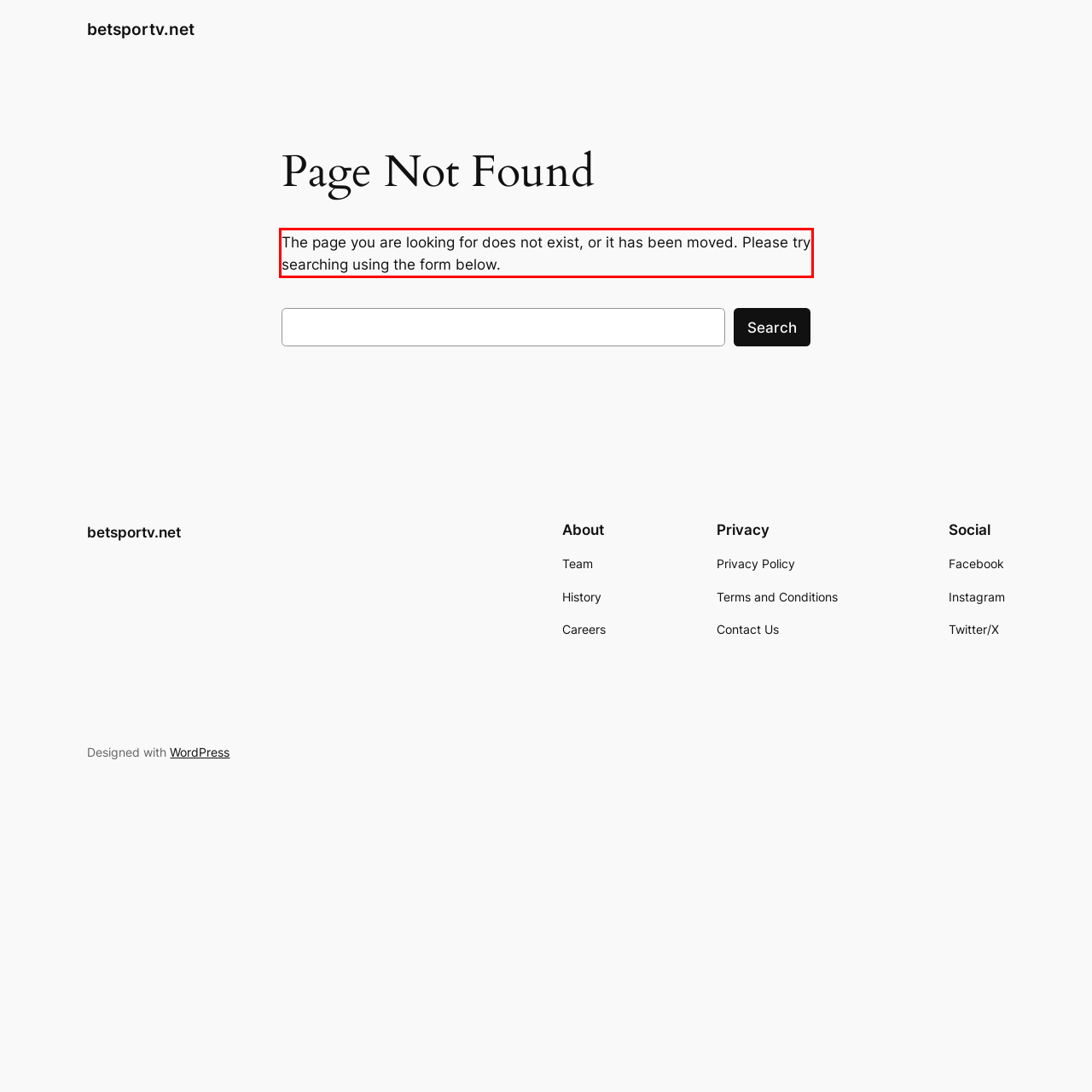Please examine the webpage screenshot and extract the text within the red bounding box using OCR.

The page you are looking for does not exist, or it has been moved. Please try searching using the form below.